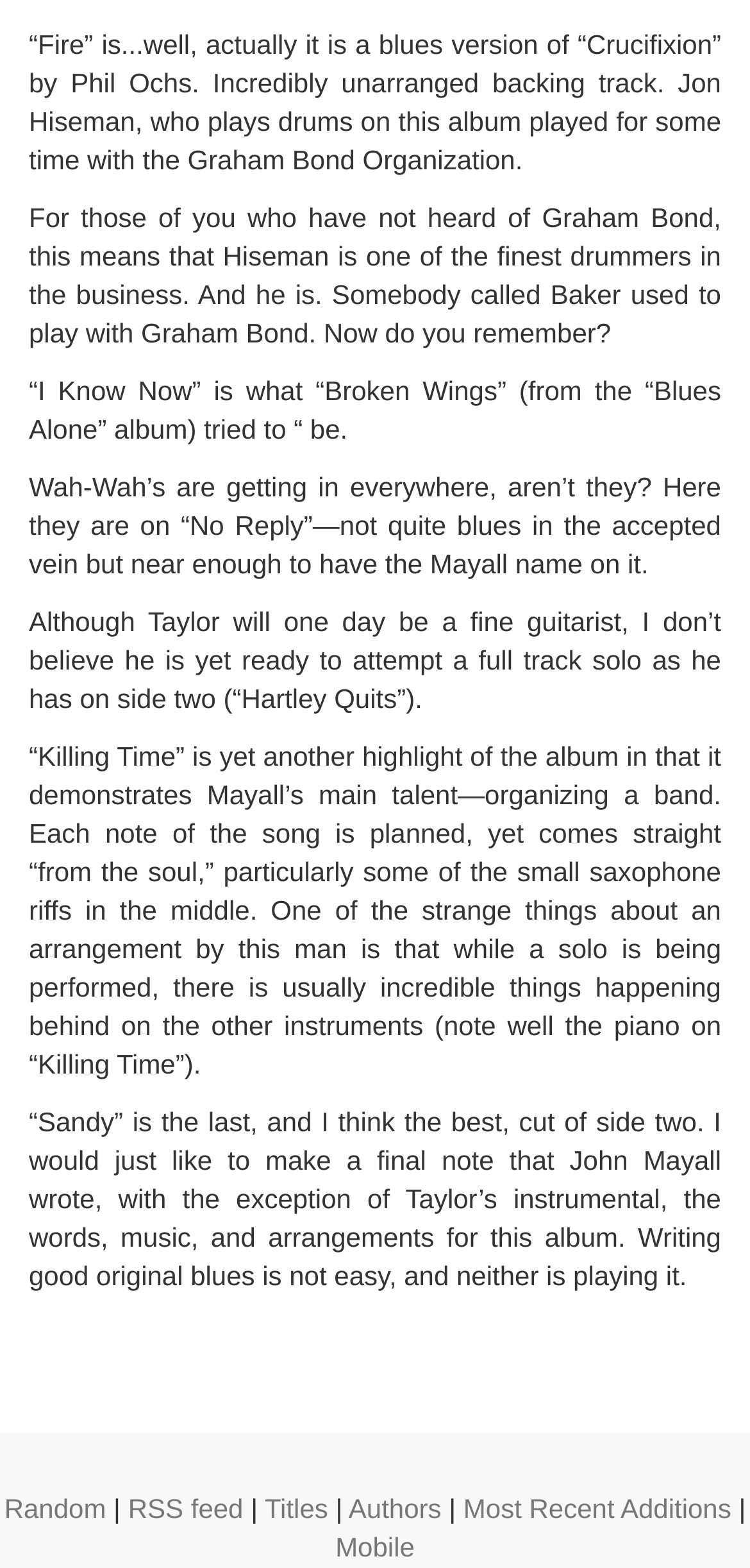Who wrote the words, music, and arrangements for this album?
Use the information from the screenshot to give a comprehensive response to the question.

According to the text, John Mayall wrote, with the exception of Taylor's instrumental, the words, music, and arrangements for this album.